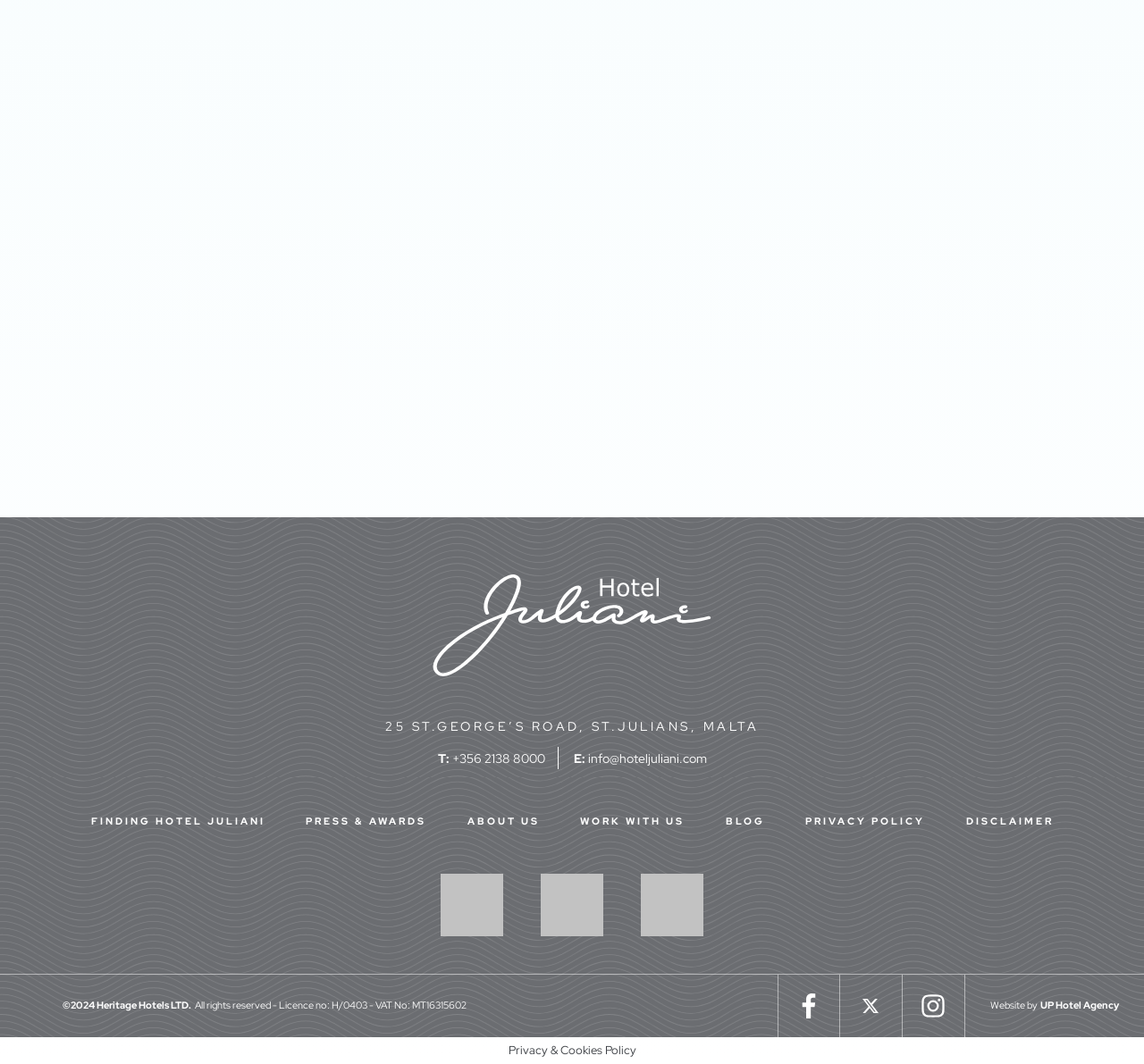Specify the bounding box coordinates of the element's area that should be clicked to execute the given instruction: "Visit Hotel Juliani website". The coordinates should be four float numbers between 0 and 1, i.e., [left, top, right, bottom].

[0.055, 0.538, 0.945, 0.643]